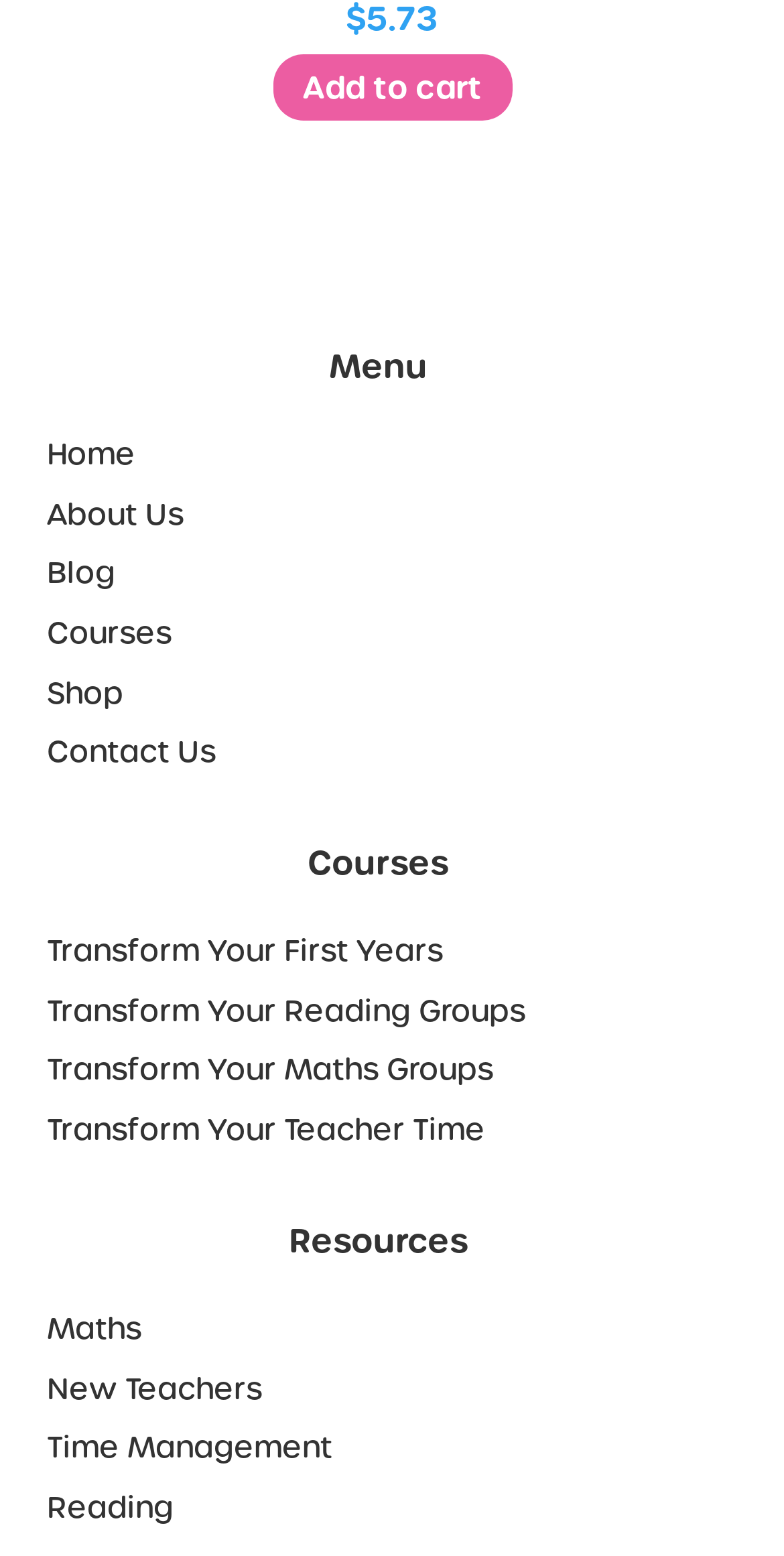Use a single word or phrase to answer the question: What is the last item in the menu?

Contact Us